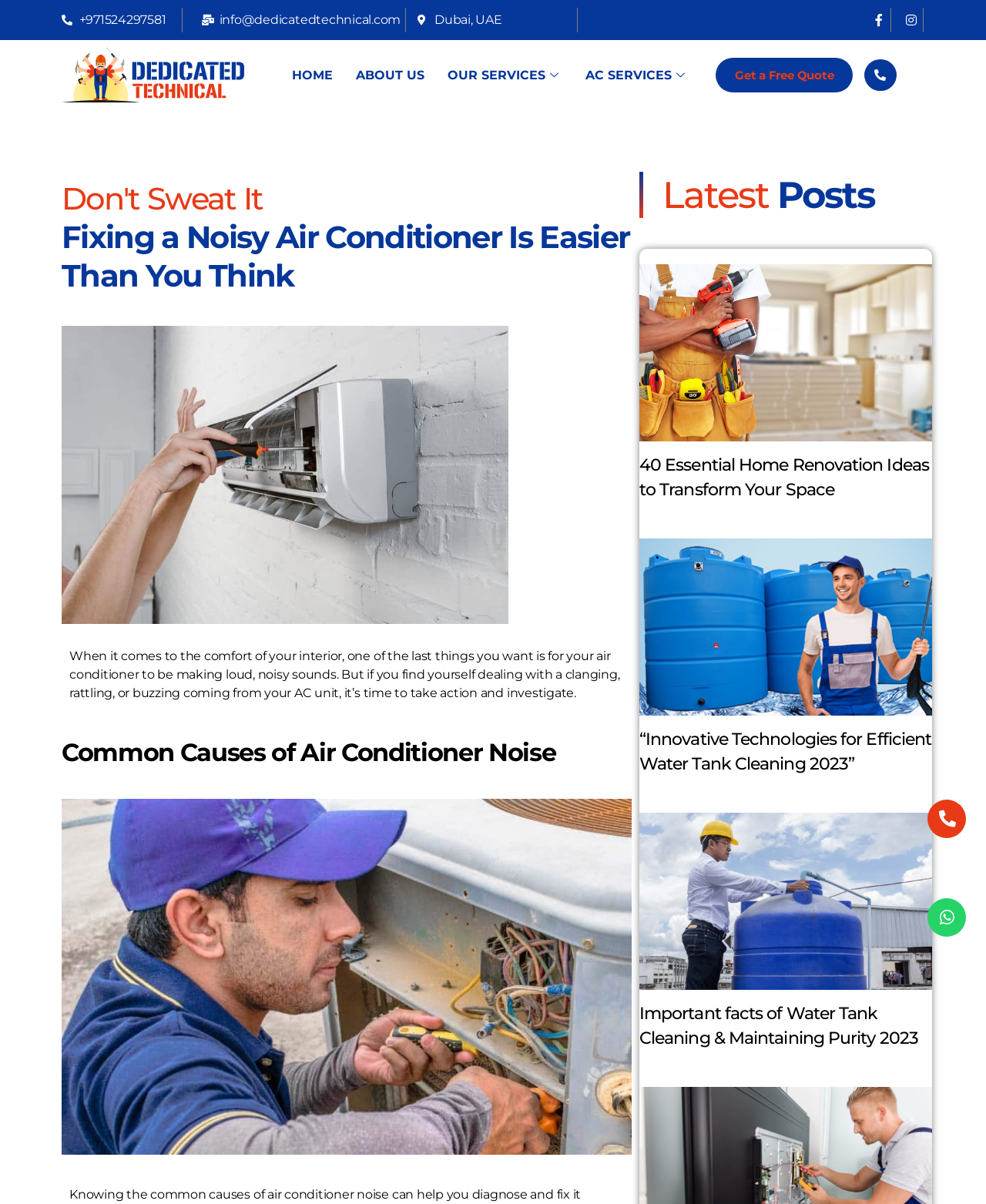Identify the bounding box coordinates of the clickable section necessary to follow the following instruction: "Visit the home page". The coordinates should be presented as four float numbers from 0 to 1, i.e., [left, top, right, bottom].

[0.284, 0.043, 0.349, 0.082]